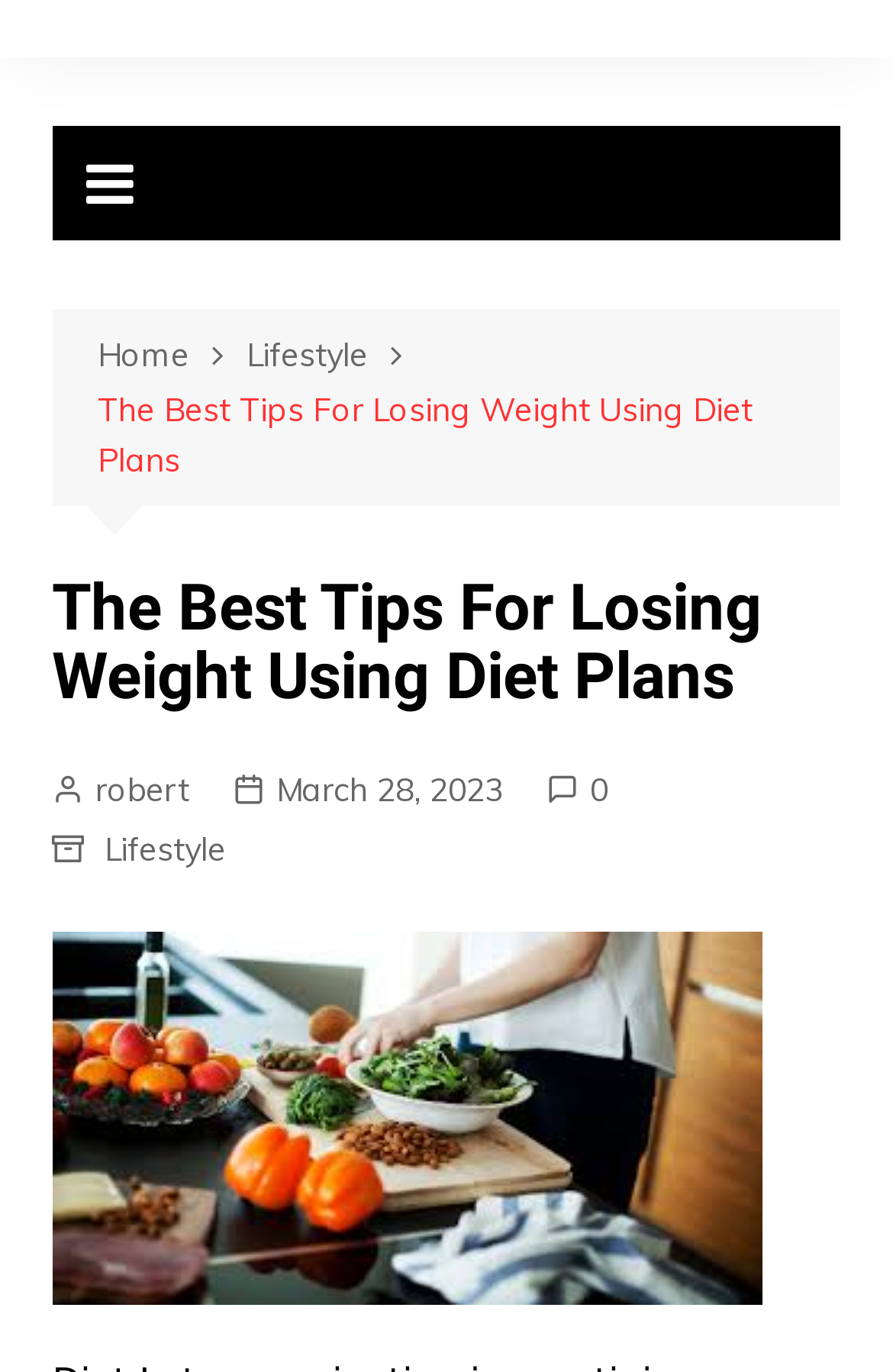Extract the bounding box coordinates for the described element: "Christina". The coordinates should be represented as four float numbers between 0 and 1: [left, top, right, bottom].

None